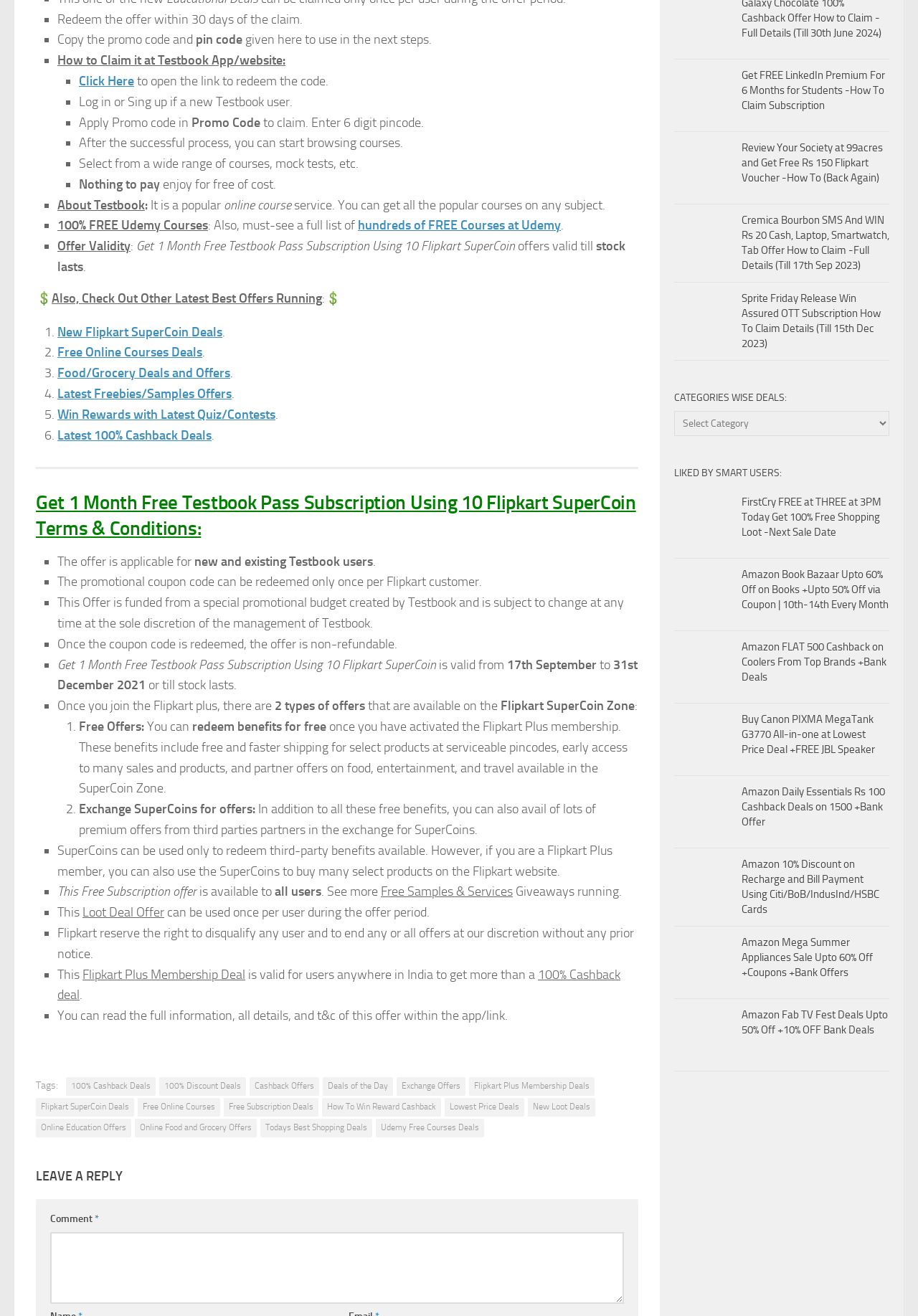What is the promo code used for?
Provide a fully detailed and comprehensive answer to the question.

I found the answer by reading the instructions on how to claim the offer, which states that the promo code is used to claim 1 Month Free Testbook Pass Subscription.